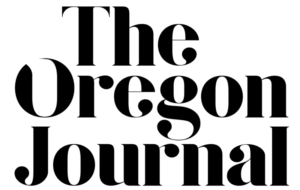Answer the question in a single word or phrase:
What is the scope of the journal's coverage?

Oregon and beyond